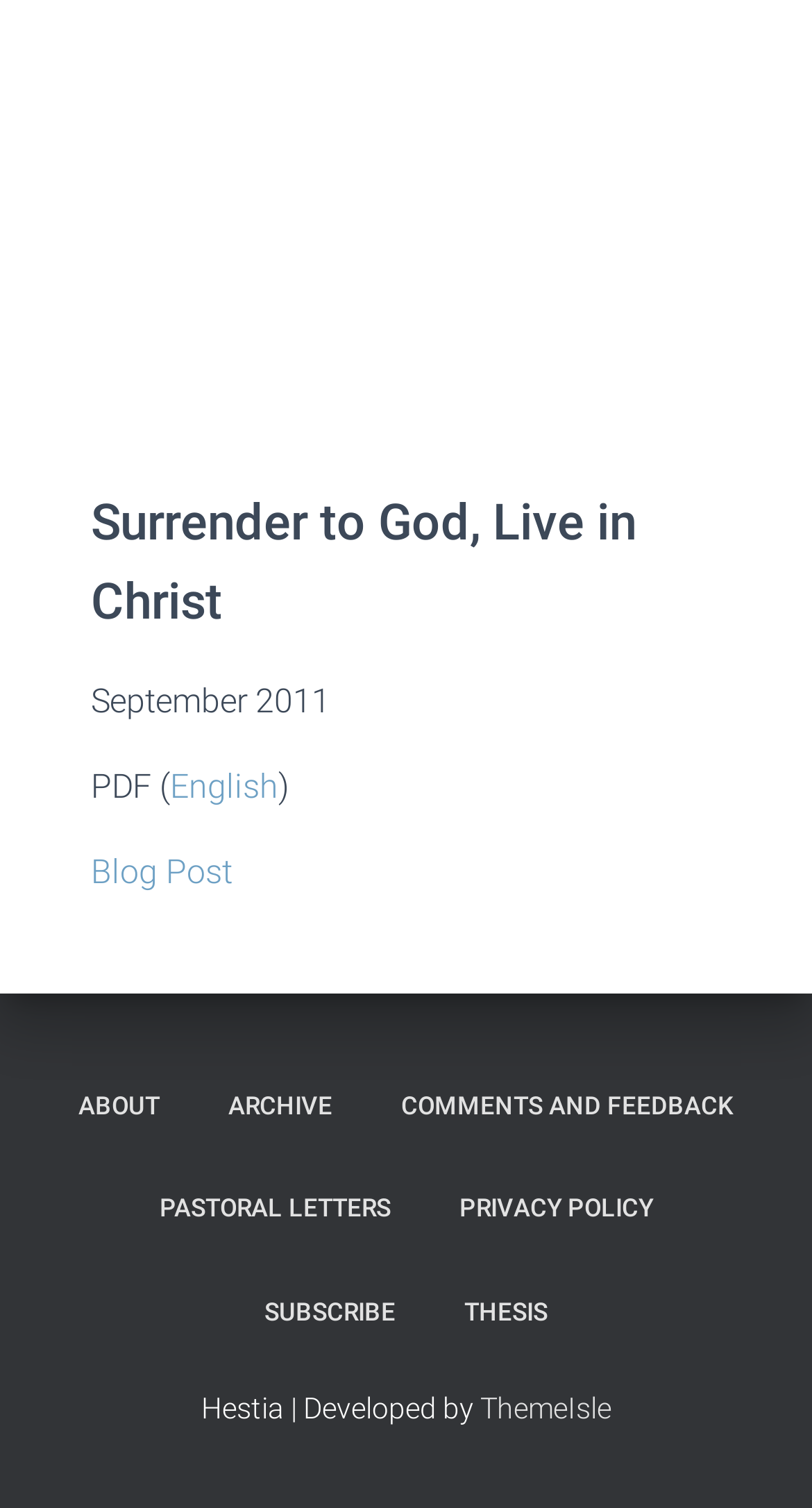What is the month of the blog post?
Look at the webpage screenshot and answer the question with a detailed explanation.

The month of the blog post is obtained from the StaticText element with the text 'September 2011' which is located at the top of the webpage.